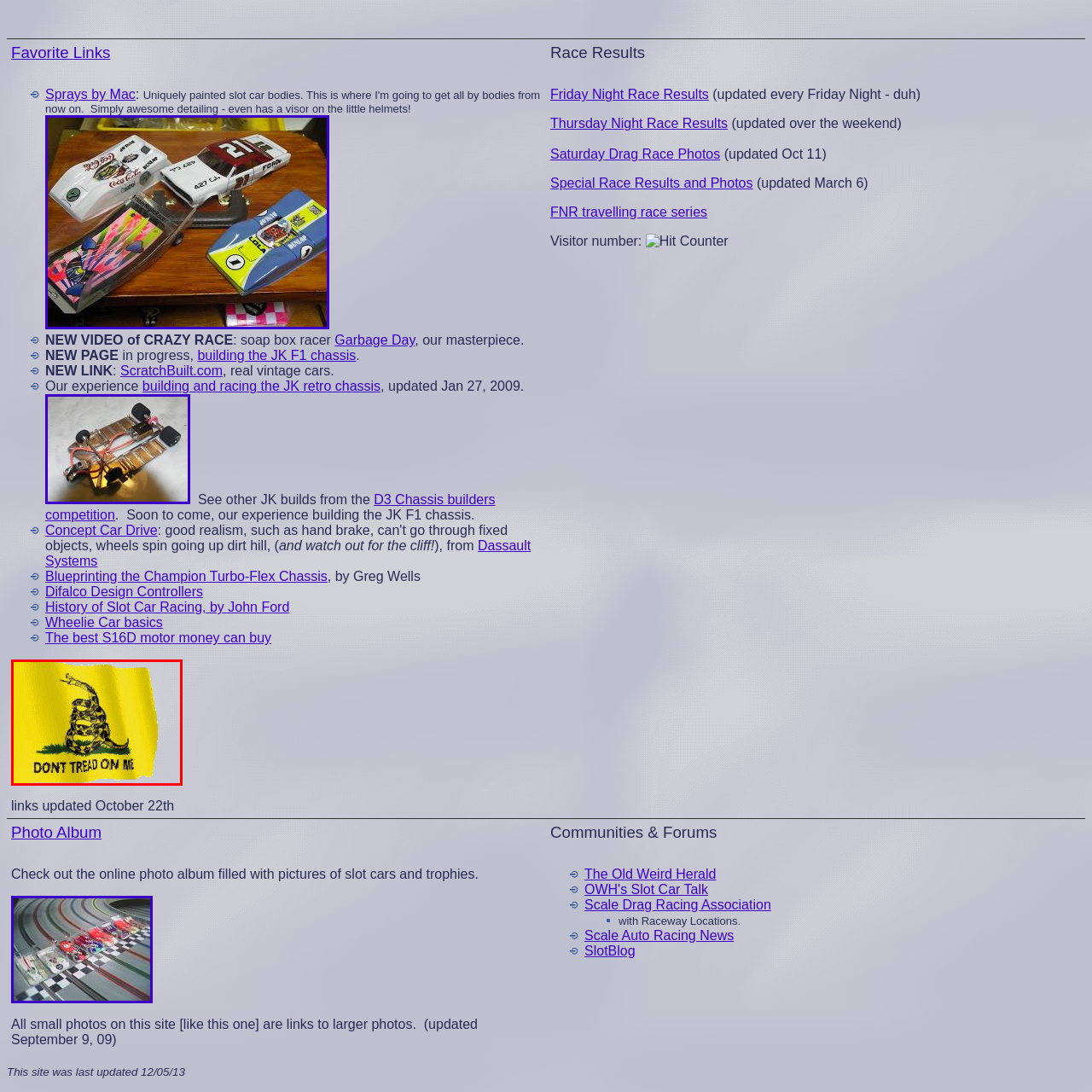Deliver a detailed account of the image that lies within the red box.

The image depicts a waving yellow flag prominently featuring the iconic "Don't Tread on Me" motto. This phrase is accompanied by a coiled rattlesnake graphic, symbolizing readiness to defend against threats. Historically, this flag is associated with American Revolutionary sentiments, embodying the spirit of independence and resilience. The flag's bold design and vibrant color draw attention, serving as a powerful emblem of defiance and liberty.